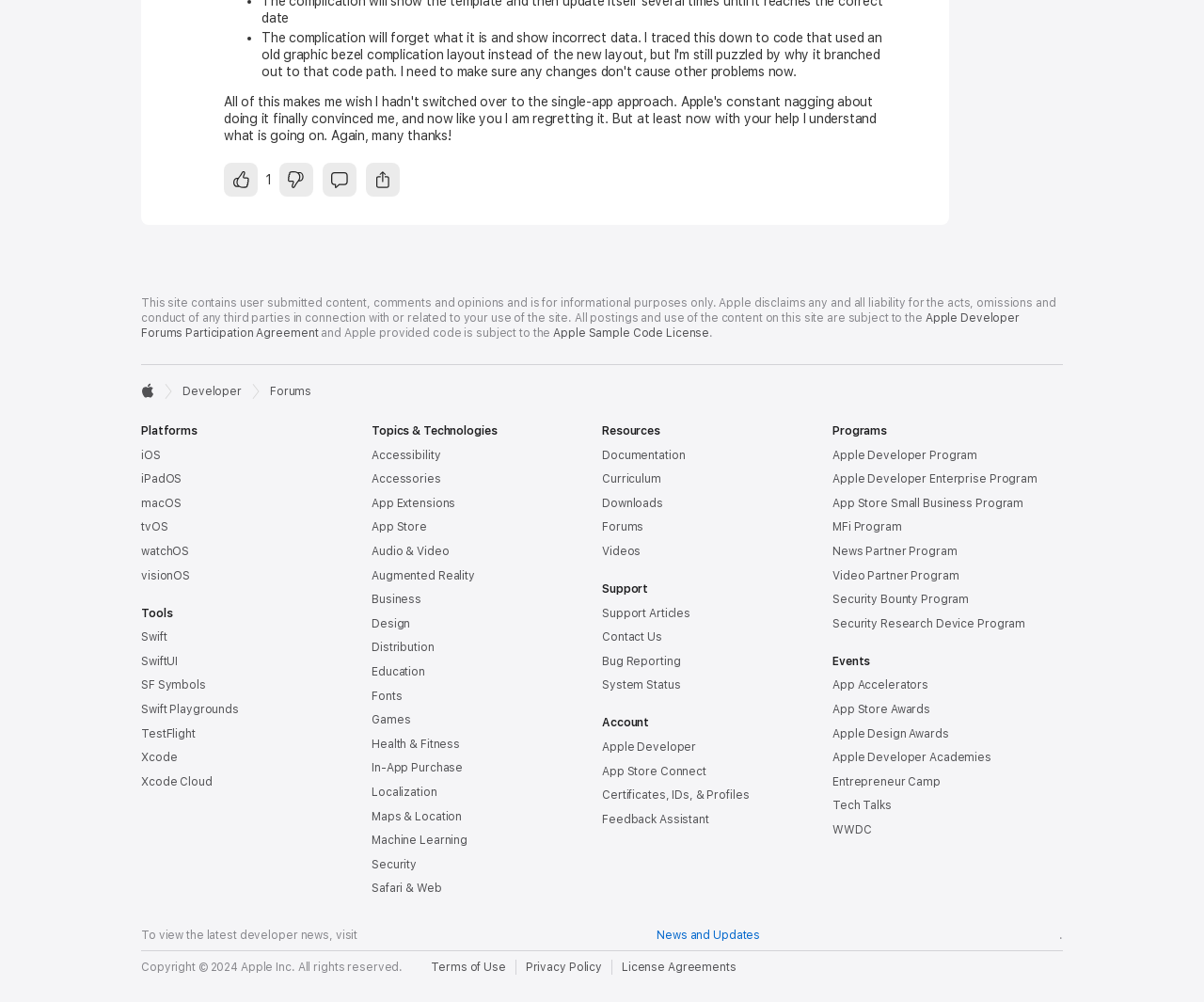What is the purpose of the 'Copy Attila answer' button?
Using the image as a reference, answer the question with a short word or phrase.

Copy an answer